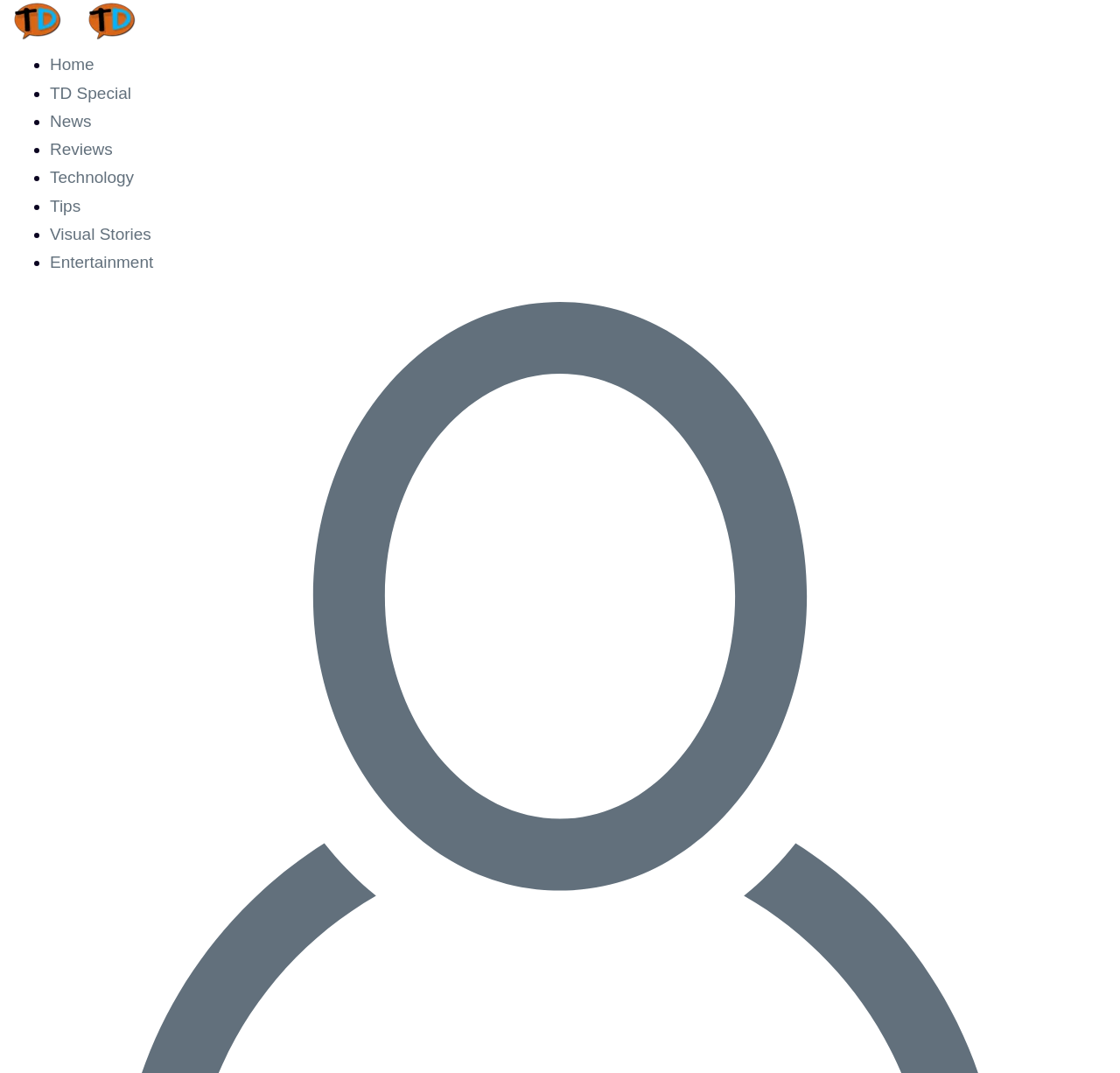Find the bounding box coordinates for the UI element that matches this description: "title="The Technical Dost"".

[0.0, 0.025, 0.133, 0.042]